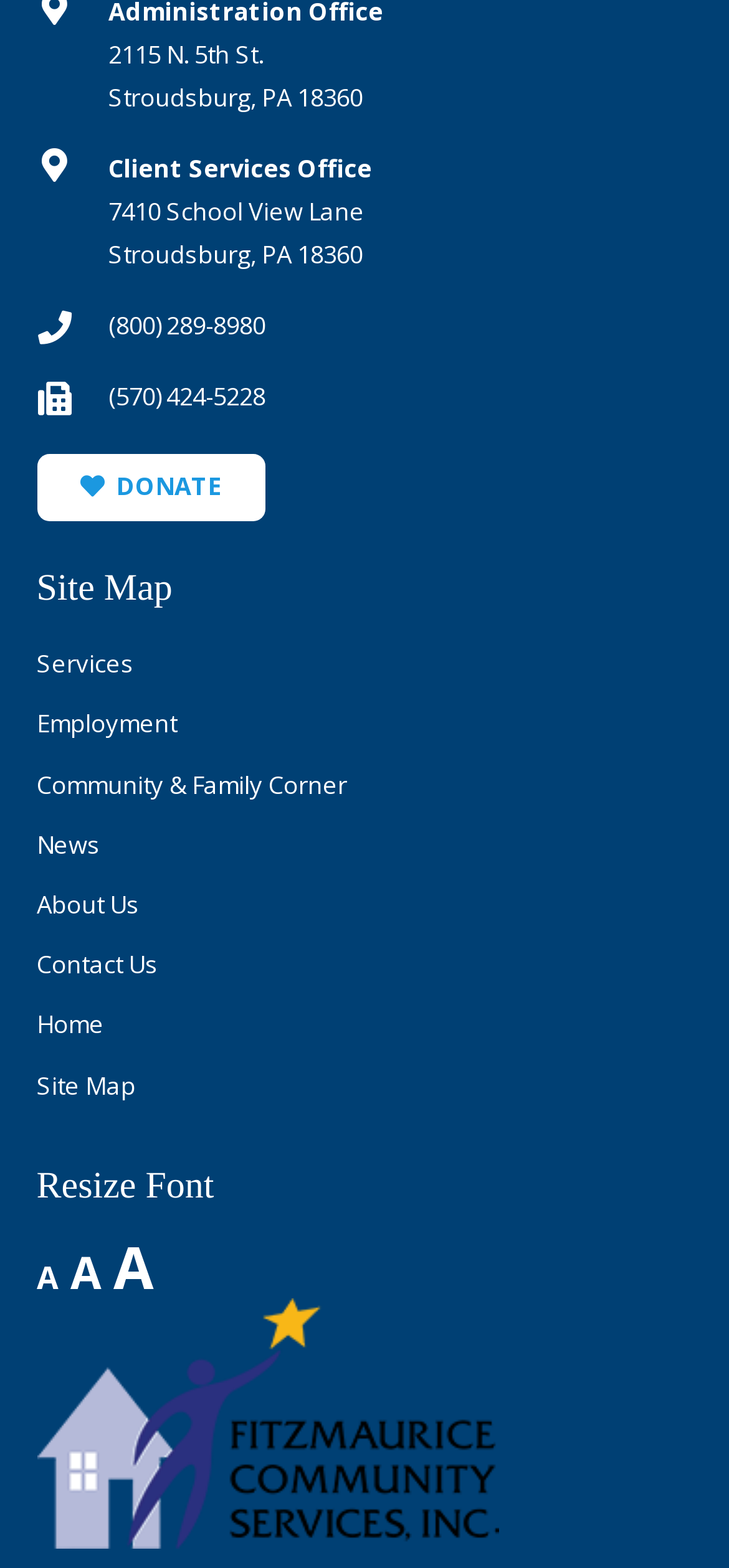Indicate the bounding box coordinates of the element that must be clicked to execute the instruction: "visit the client services office page". The coordinates should be given as four float numbers between 0 and 1, i.e., [left, top, right, bottom].

[0.148, 0.097, 0.51, 0.118]